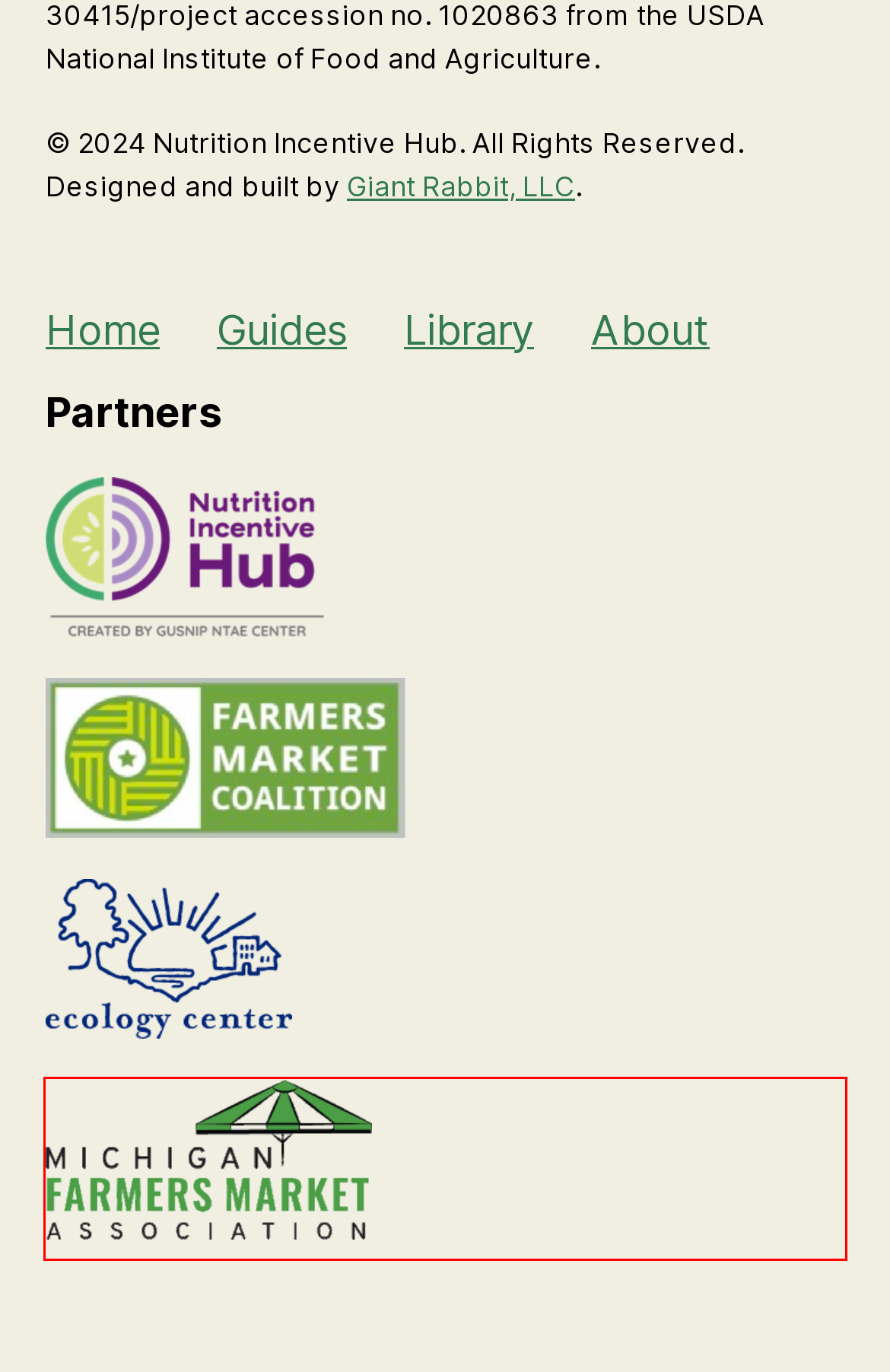You have a screenshot of a webpage with a red bounding box highlighting a UI element. Your task is to select the best webpage description that corresponds to the new webpage after clicking the element. Here are the descriptions:
A. Home - Michigan Farmers Market Association
B. Fair Food Network
C. Home | Giant Rabbit
D. Guides – Farm Direct Incentives Guide
E. Plan – Farm Direct Incentives Guide
F. Center for Nutrition & Health Impact
G. Nutrition Incentives 101 – Farm Direct Incentives Guide
H. Promote – Farm Direct Incentives Guide

A